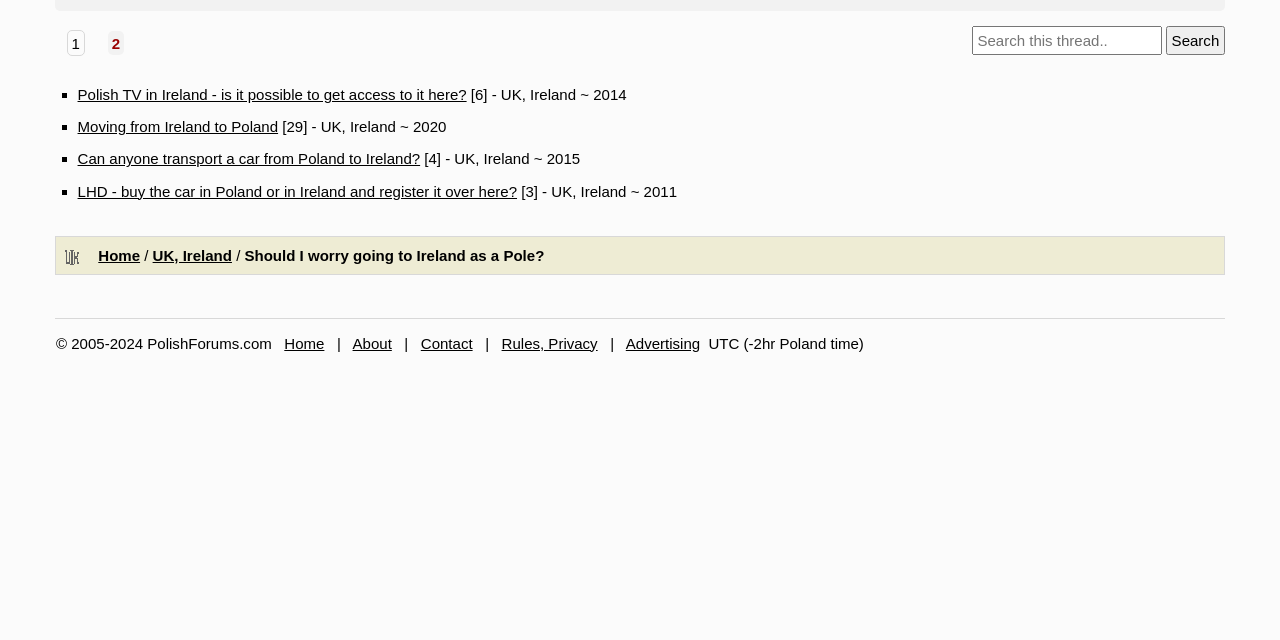Show the bounding box coordinates for the HTML element as described: "Moving from Ireland to Poland".

[0.061, 0.185, 0.217, 0.212]